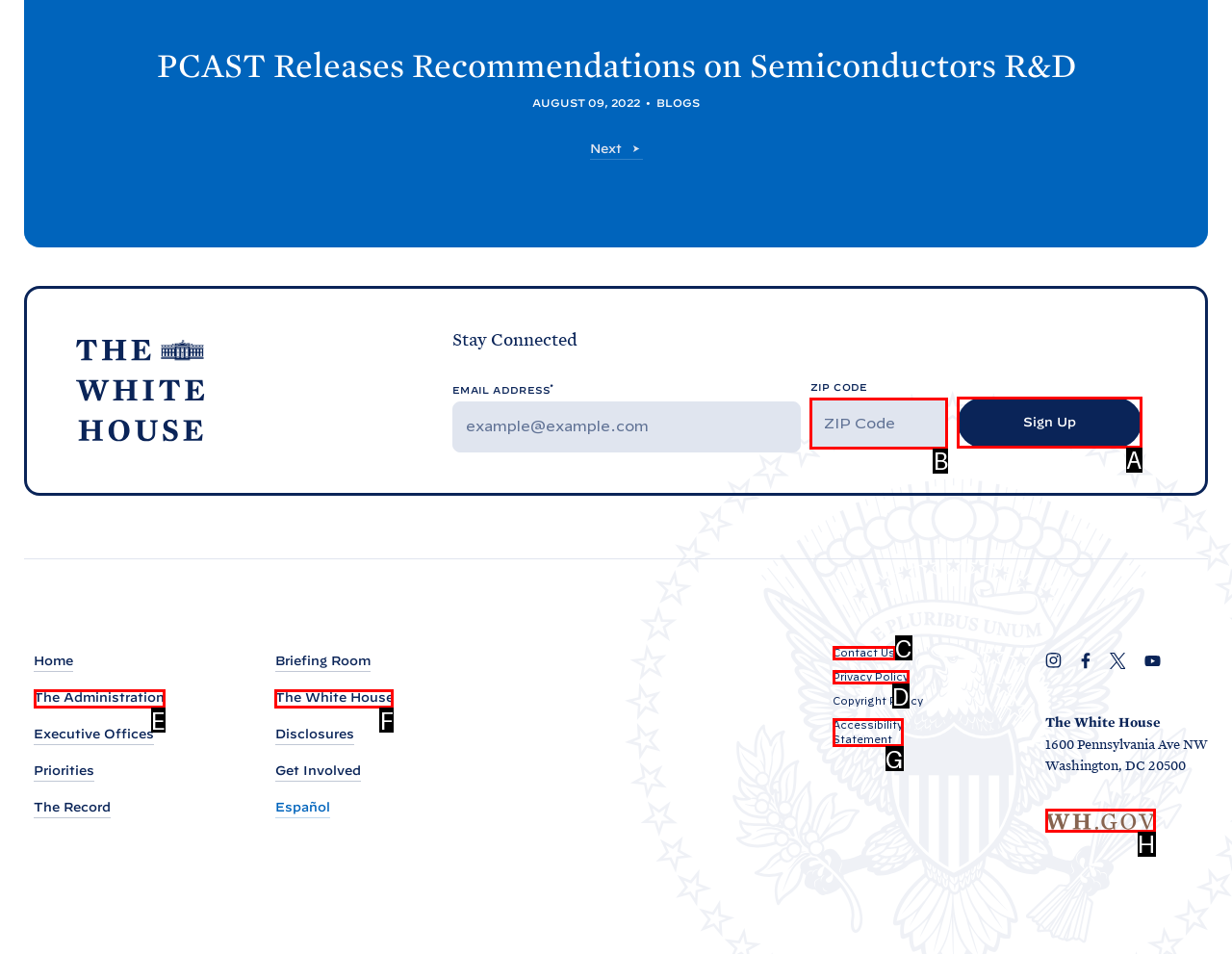Which lettered UI element aligns with this description: name="subscribe" value="Sign Up"
Provide your answer using the letter from the available choices.

A